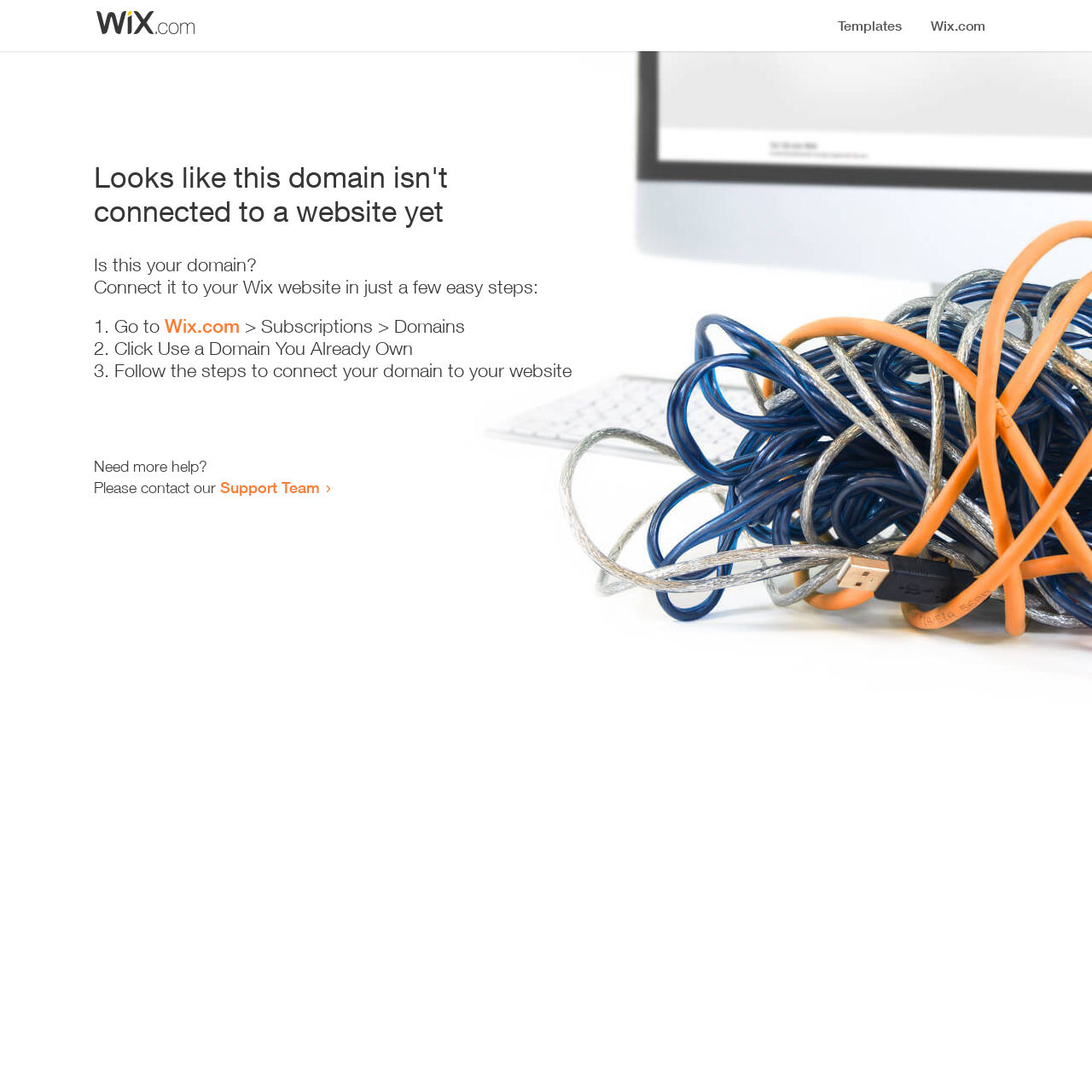Please locate and generate the primary heading on this webpage.

Looks like this domain isn't
connected to a website yet